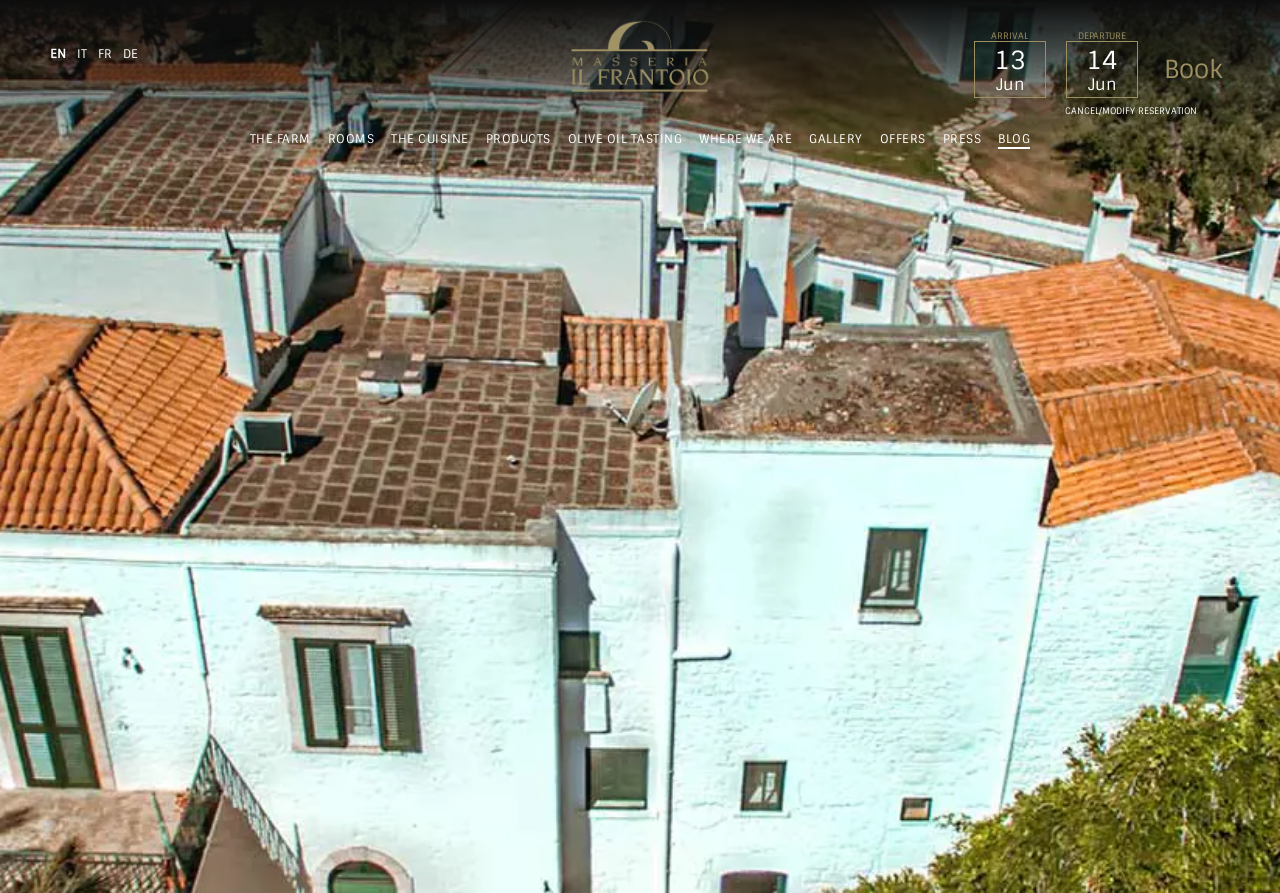Point out the bounding box coordinates of the section to click in order to follow this instruction: "Click on The Farm link".

[0.195, 0.147, 0.243, 0.165]